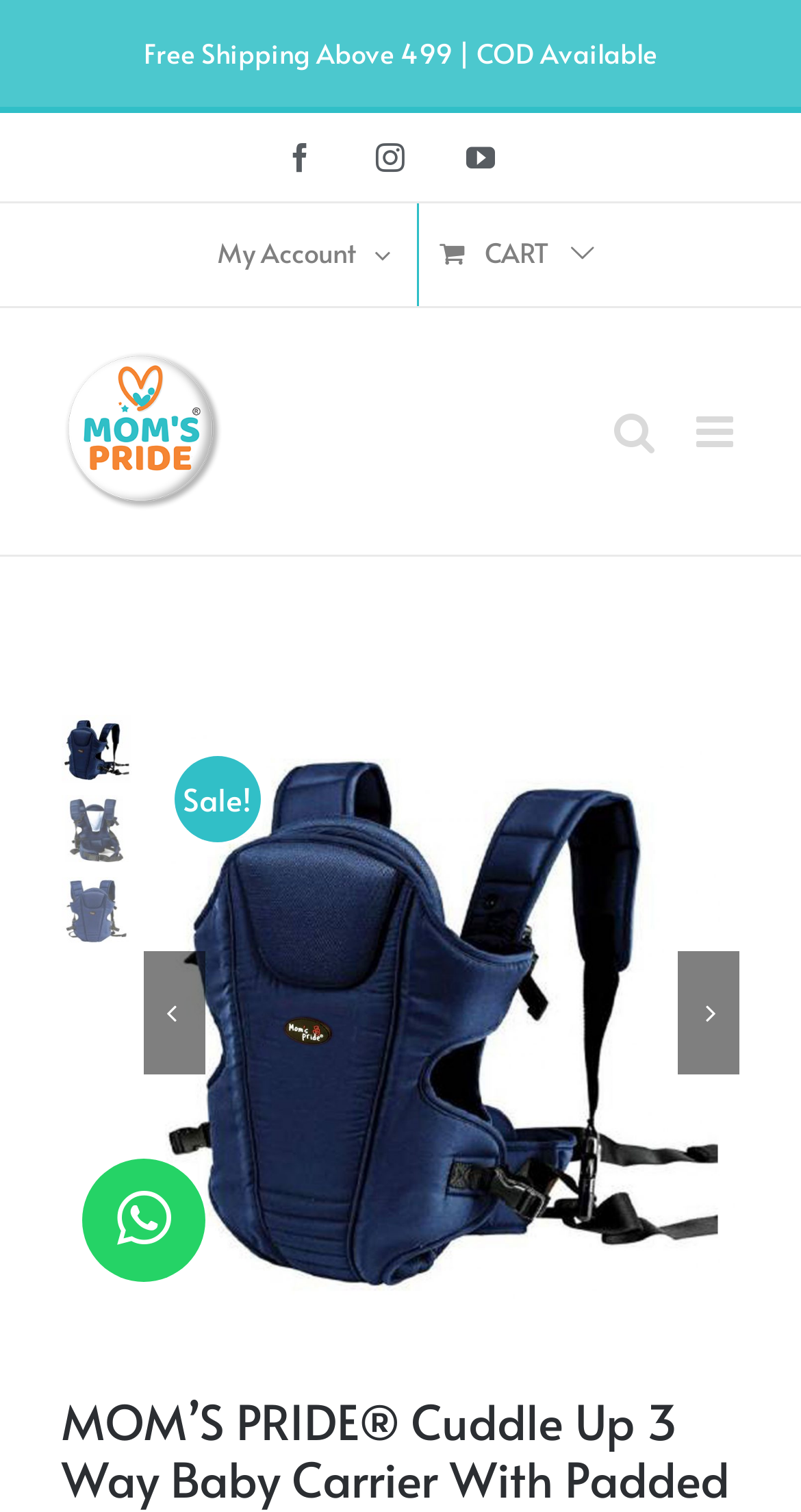What is the purpose of the 'Toggle mobile menu' button?
Examine the screenshot and reply with a single word or phrase.

To toggle the mobile menu